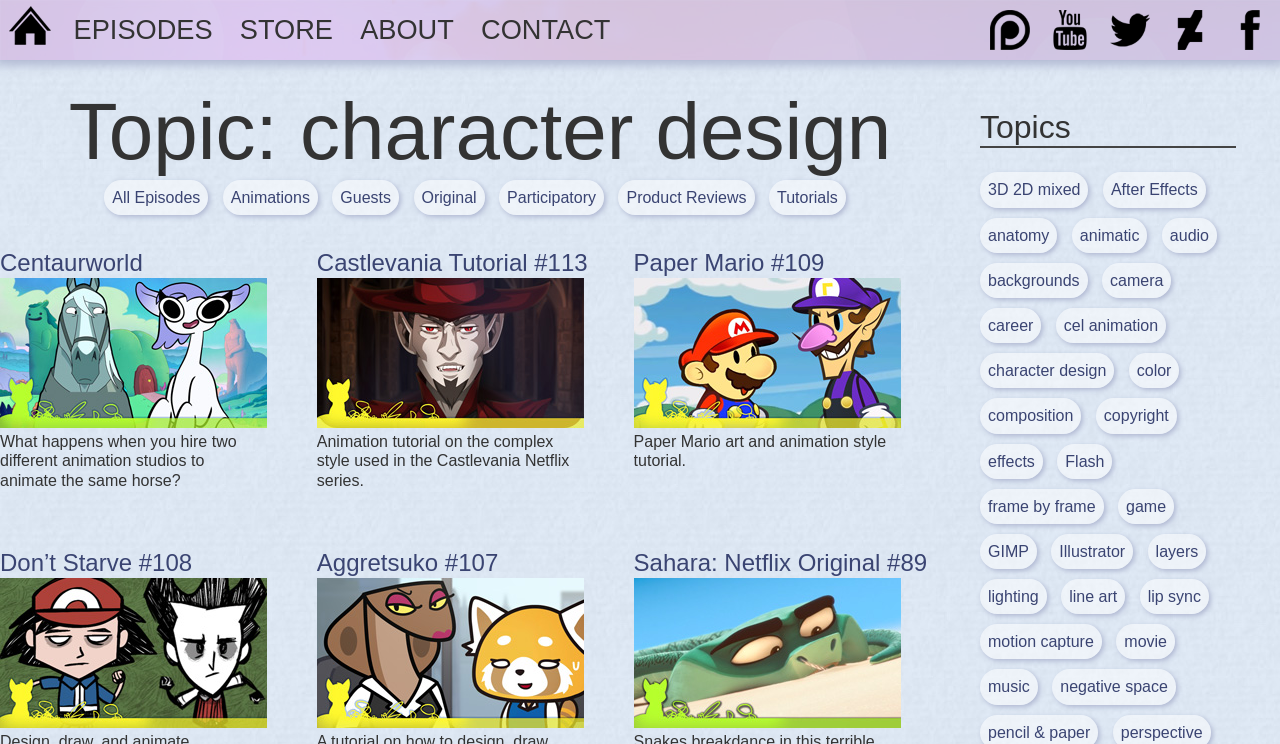How many episodes are listed on the webpage?
Look at the image and provide a short answer using one word or a phrase.

5